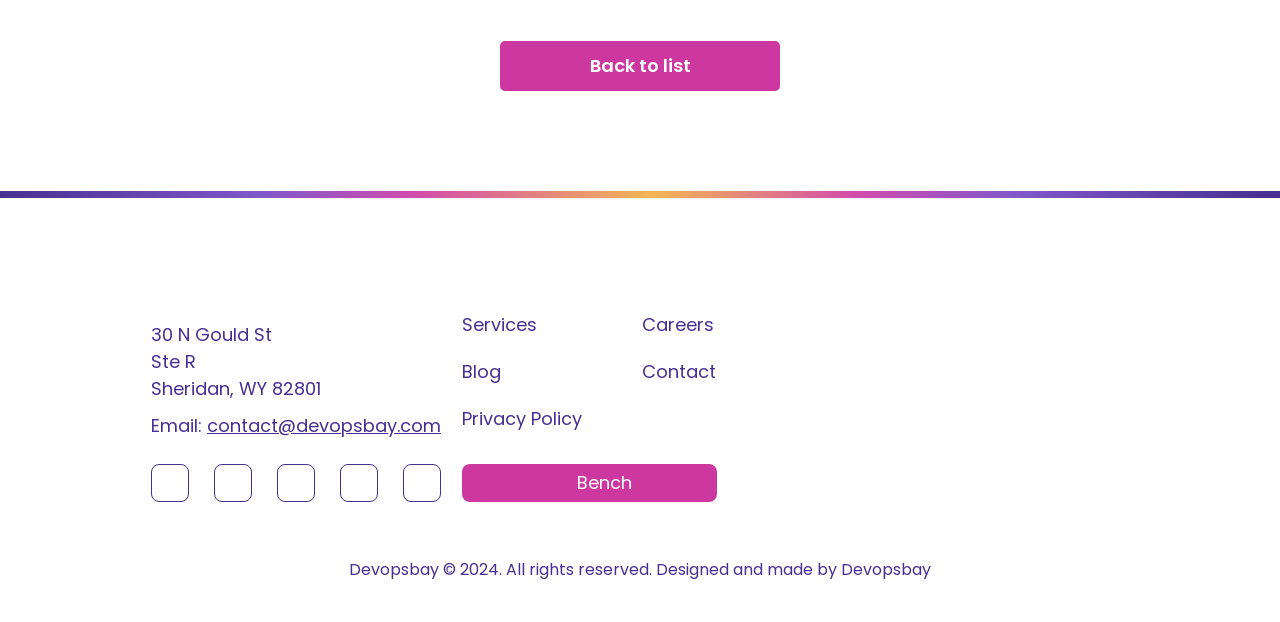Can you pinpoint the bounding box coordinates for the clickable element required for this instruction: "Visit the 'Services' page"? The coordinates should be four float numbers between 0 and 1, i.e., [left, top, right, bottom].

[0.361, 0.502, 0.42, 0.542]